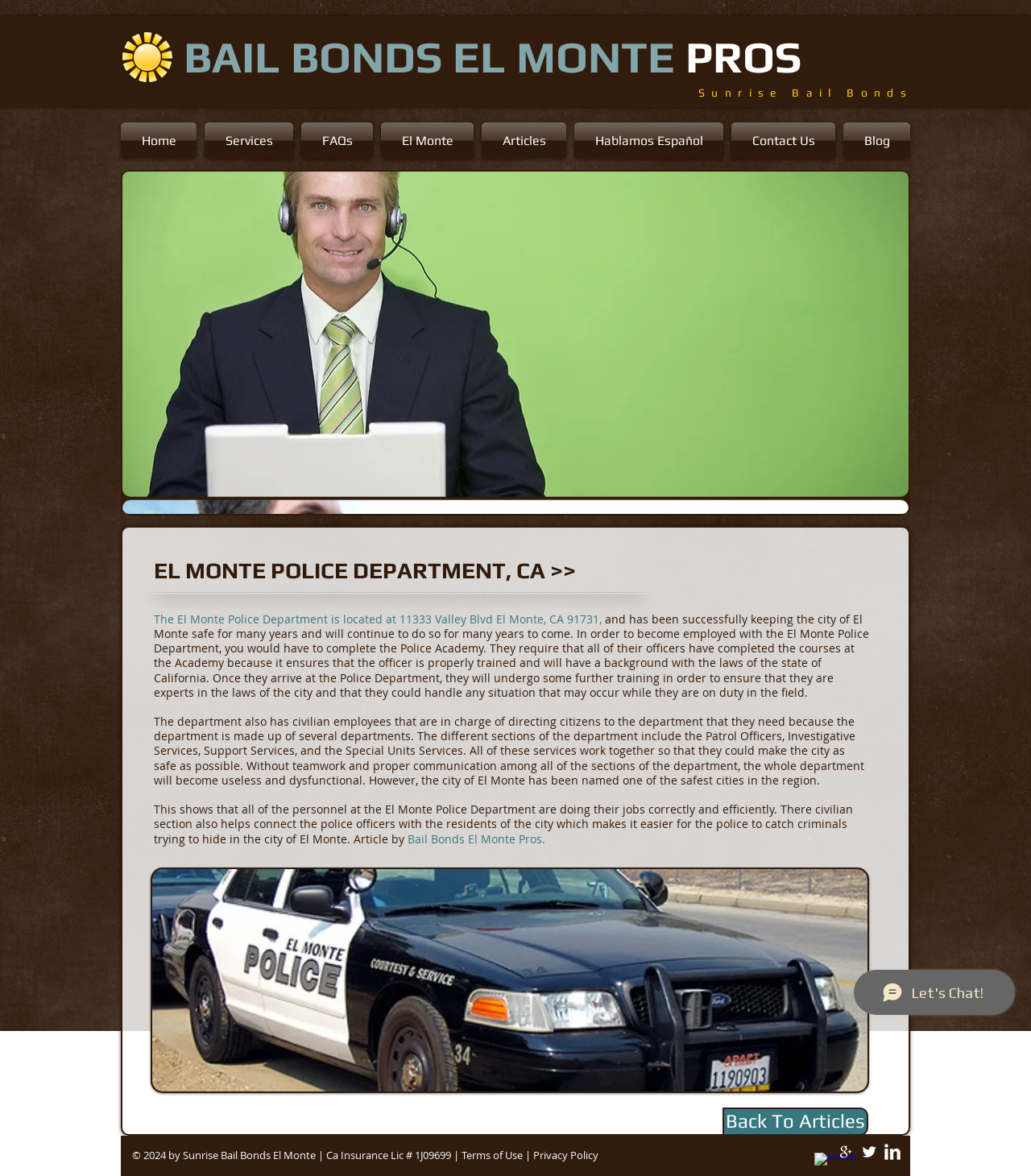Identify the bounding box coordinates of the region that needs to be clicked to carry out this instruction: "Go to the 'Blog'". Provide these coordinates as four float numbers ranging from 0 to 1, i.e., [left, top, right, bottom].

[0.814, 0.104, 0.883, 0.135]